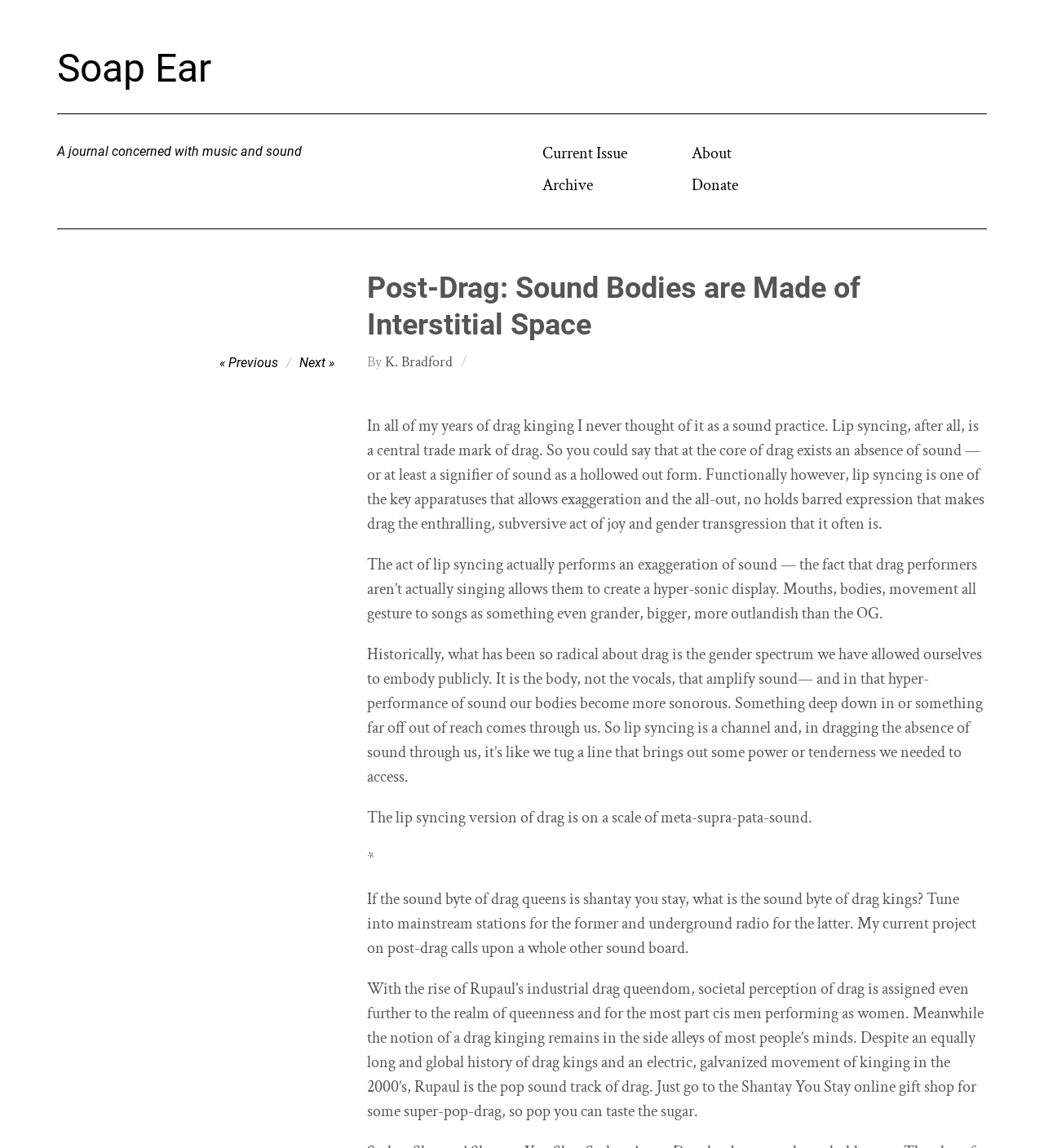Answer the following query concisely with a single word or phrase:
Who is the author of the article?

K. Bradford